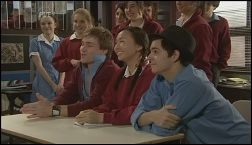Please respond in a single word or phrase: 
What is the atmosphere in the classroom?

vibrant atmosphere of camaraderie and learning